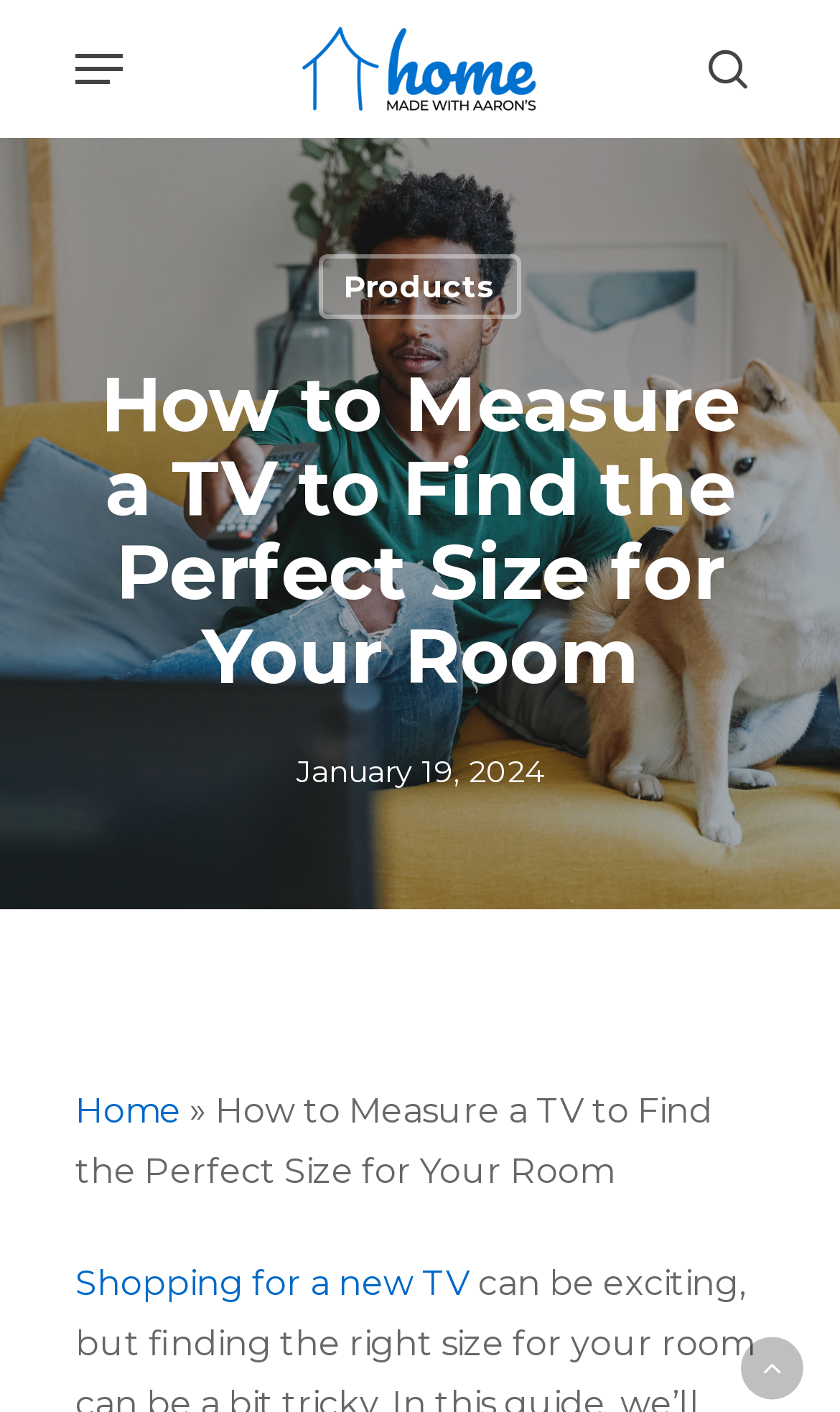Given the element description: "search", predict the bounding box coordinates of this UI element. The coordinates must be four float numbers between 0 and 1, given as [left, top, right, bottom].

[0.823, 0.018, 0.89, 0.079]